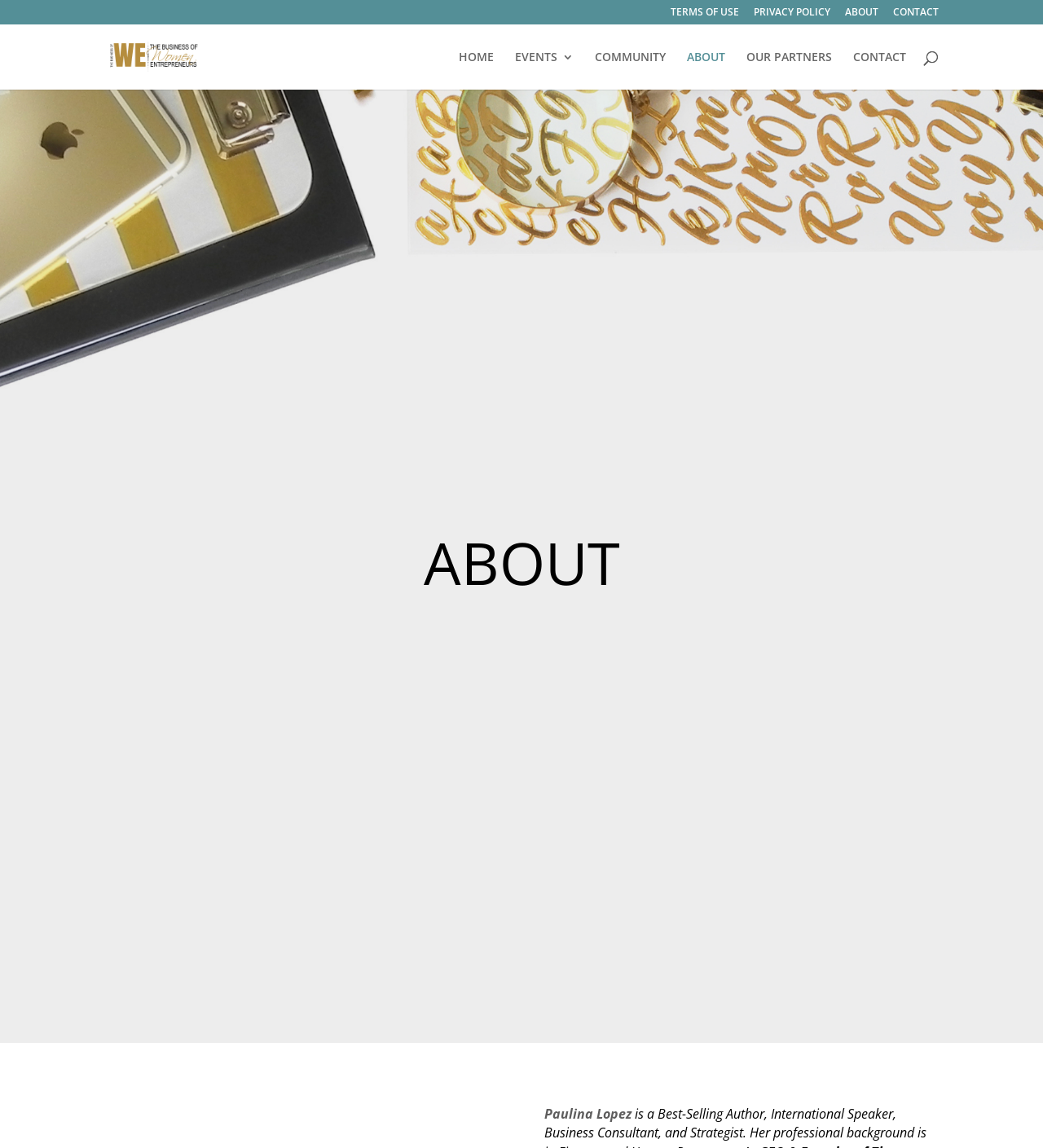Locate the bounding box coordinates of the area to click to fulfill this instruction: "go to terms of use". The bounding box should be presented as four float numbers between 0 and 1, in the order [left, top, right, bottom].

[0.643, 0.006, 0.709, 0.021]